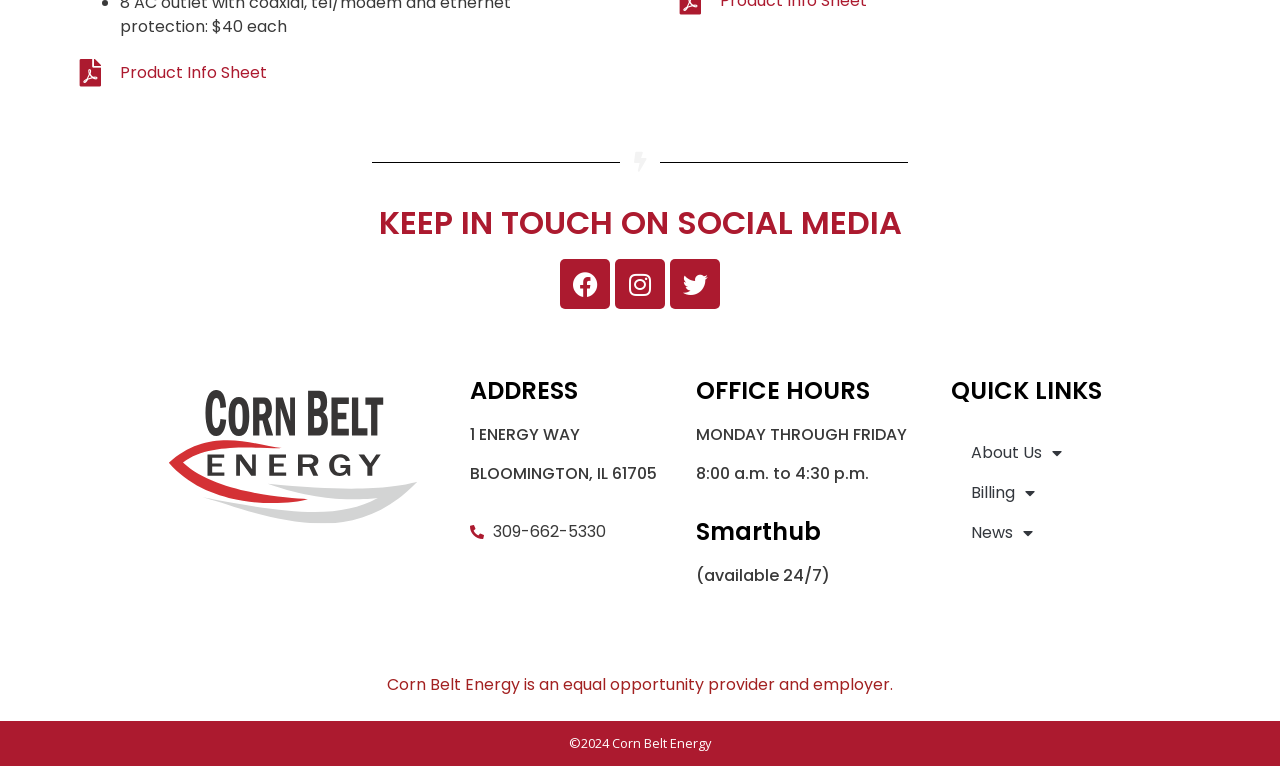Find the bounding box coordinates of the area to click in order to follow the instruction: "Access Smarthub".

[0.544, 0.673, 0.642, 0.716]